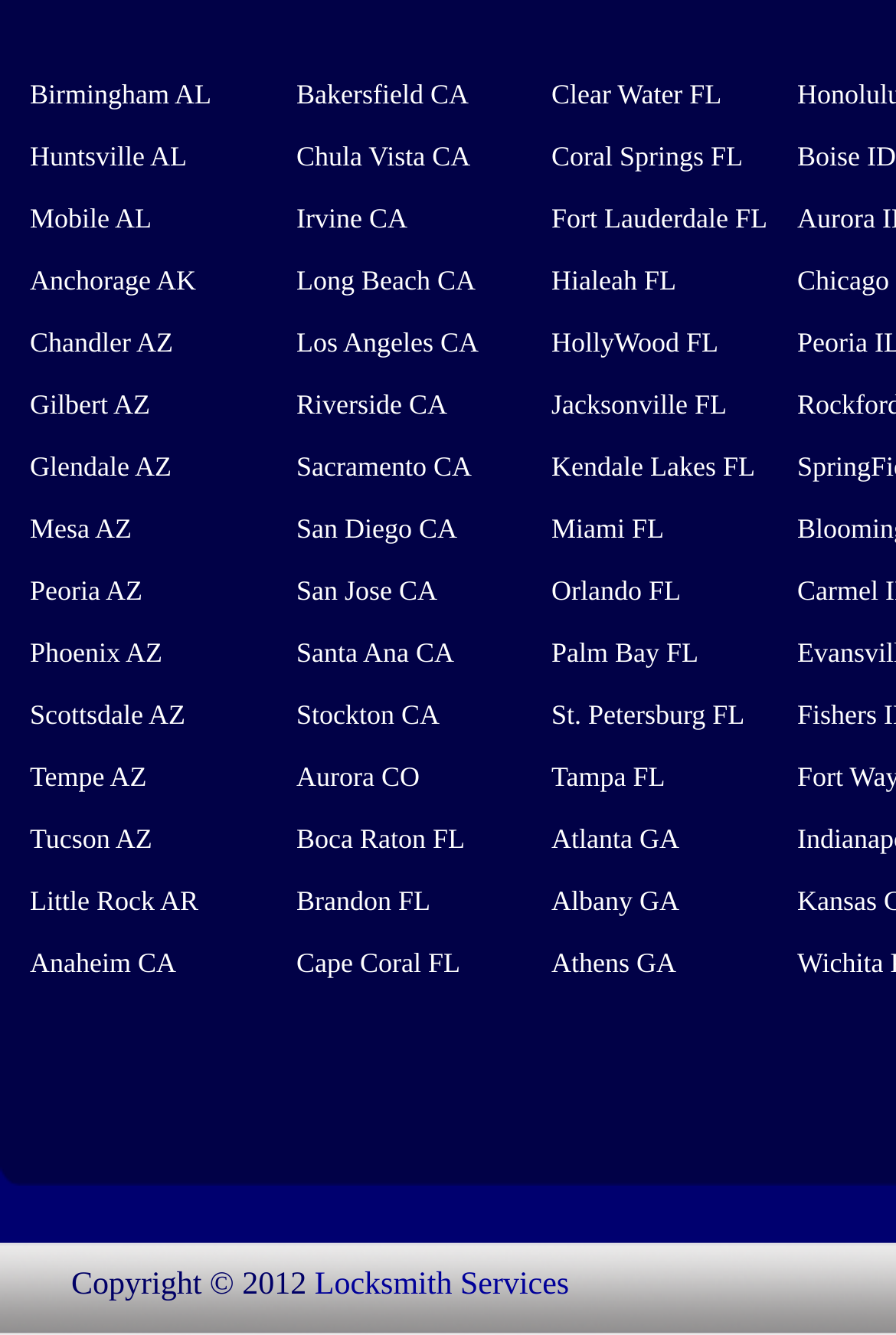Identify the bounding box coordinates of the clickable region to carry out the given instruction: "Click on Atlanta GA".

[0.615, 0.616, 0.758, 0.64]